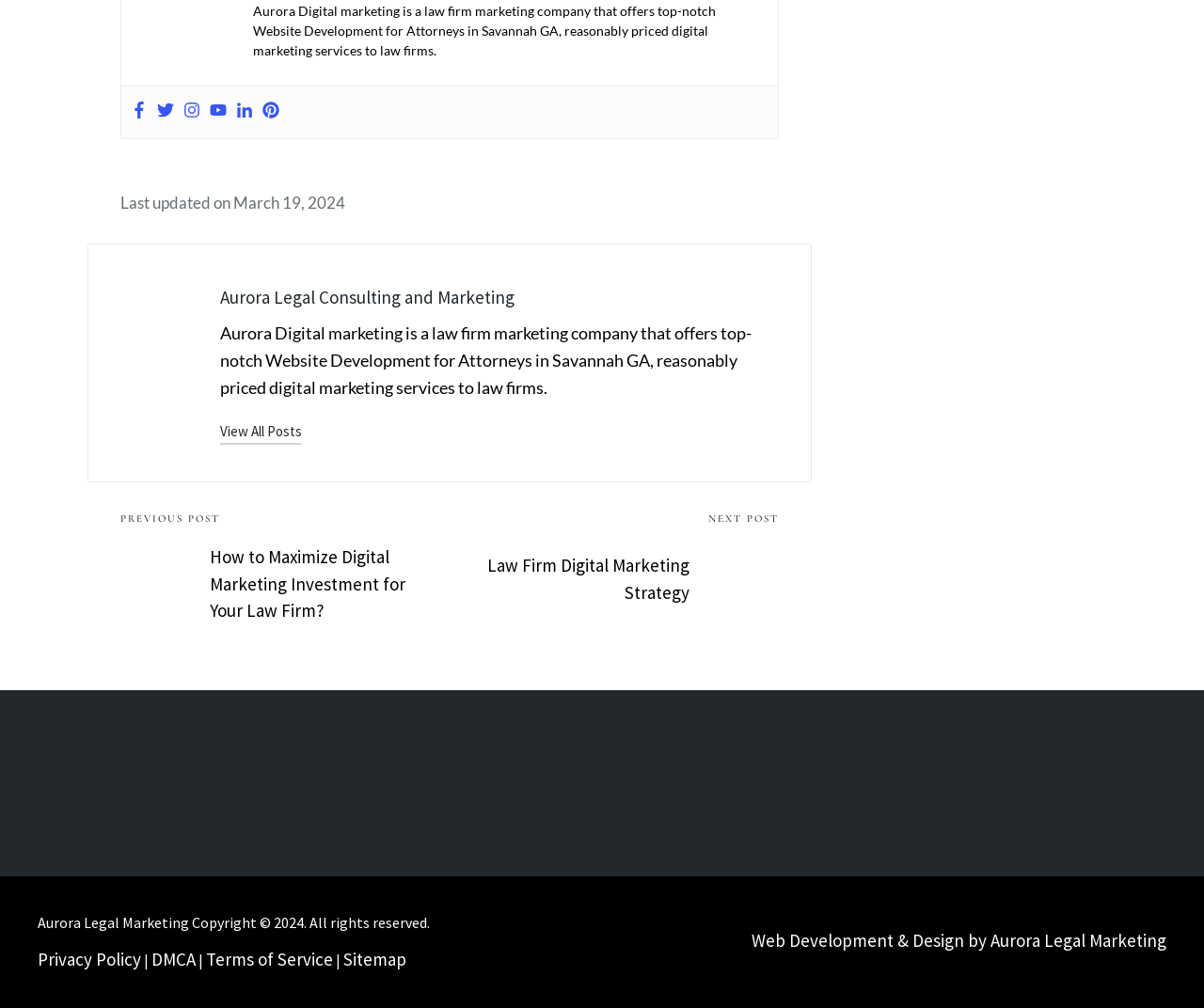Using the information shown in the image, answer the question with as much detail as possible: What is the copyright year?

The copyright year is mentioned in the static text element at the bottom of the page, which states 'Aurora Legal Marketing Copyright © 2024. All rights reserved.'